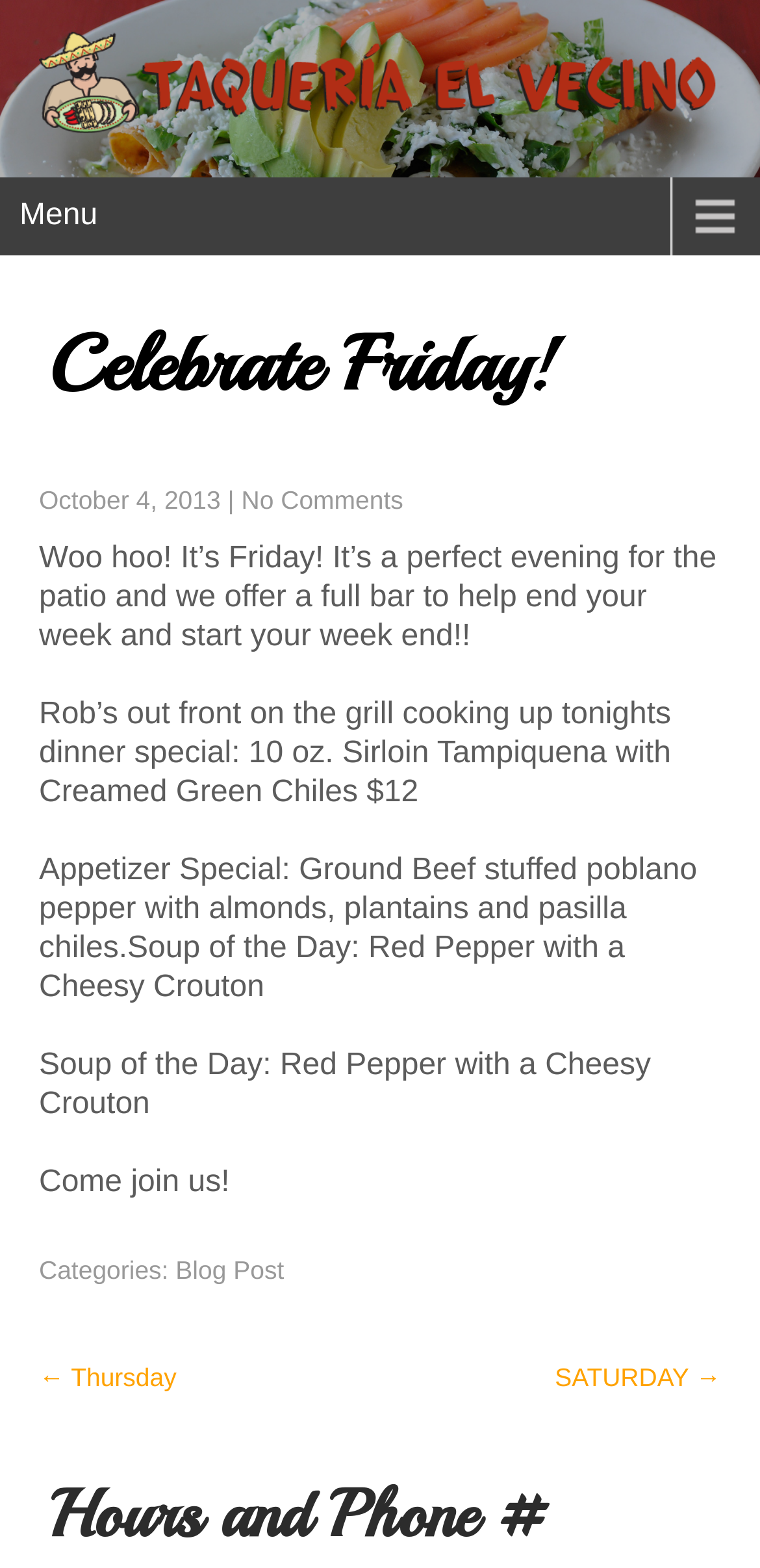Give the bounding box coordinates for the element described as: "SATURDAY →".

[0.73, 0.87, 0.949, 0.888]